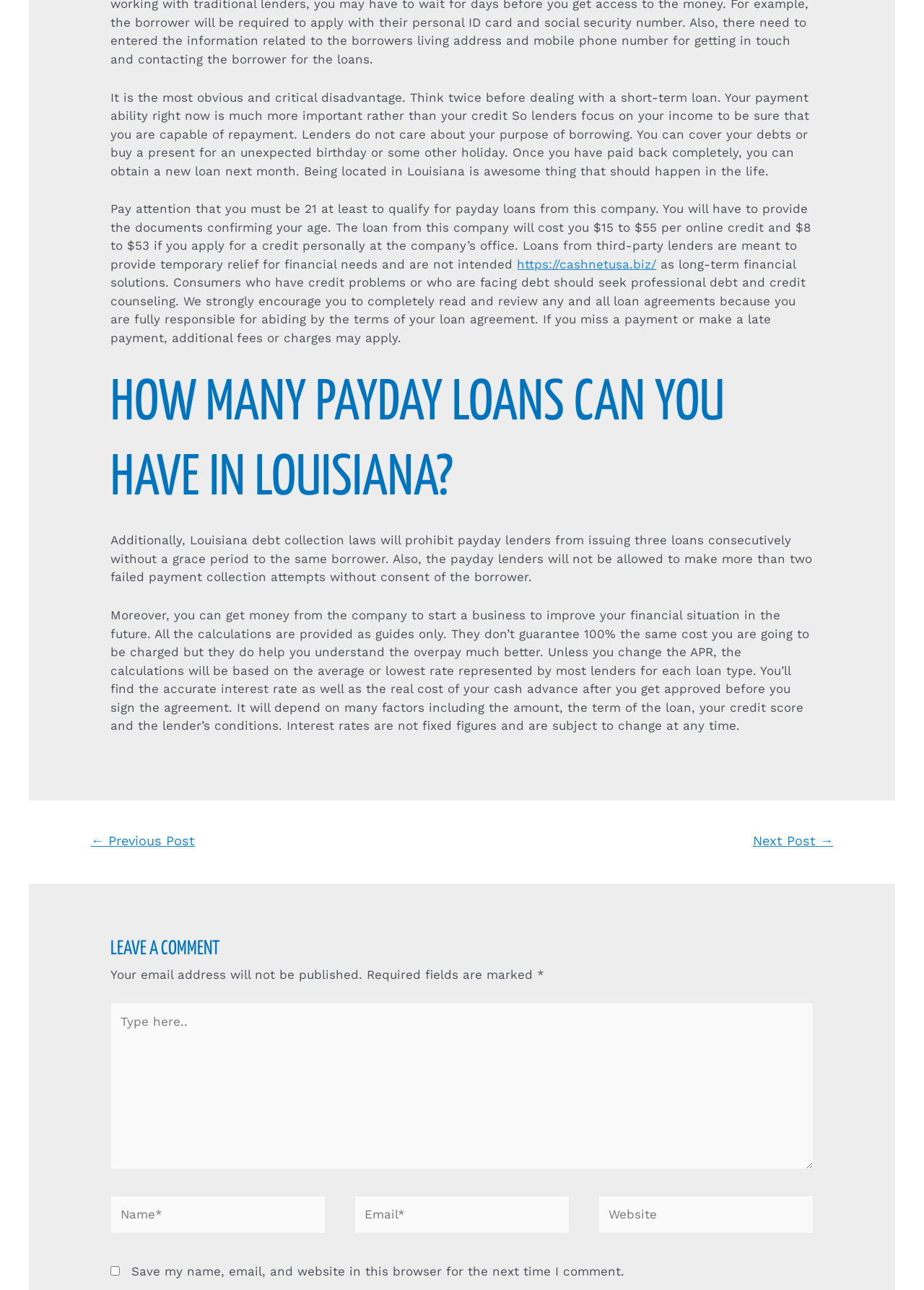Provide a single word or phrase to answer the given question: 
Can payday lenders issue three loans consecutively without a grace period?

No